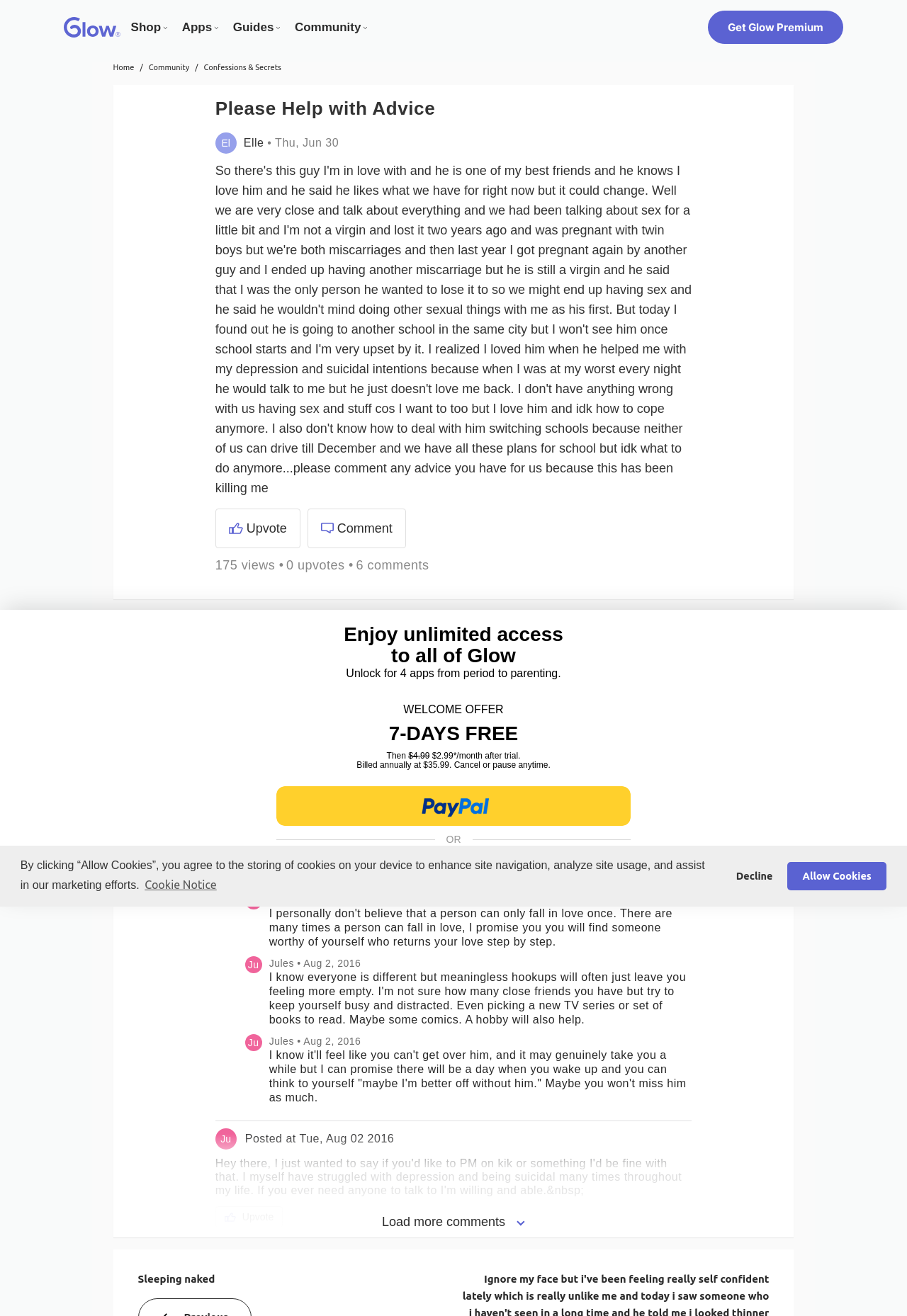Find the bounding box coordinates for the element that must be clicked to complete the instruction: "View PLACES TO VISIT". The coordinates should be four float numbers between 0 and 1, indicated as [left, top, right, bottom].

None